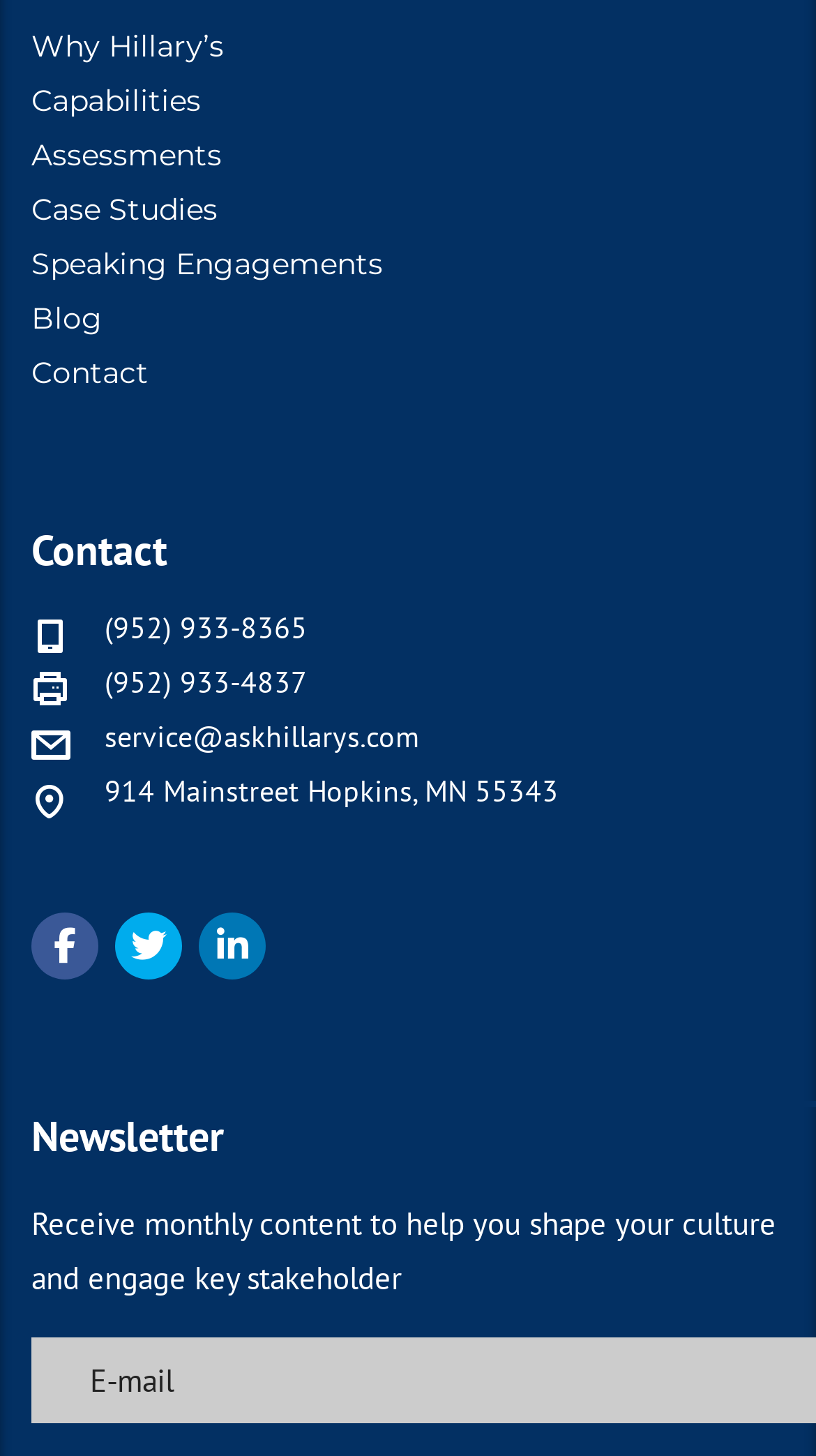What is the phone number to contact Hillary?
By examining the image, provide a one-word or phrase answer.

(952) 933-8365